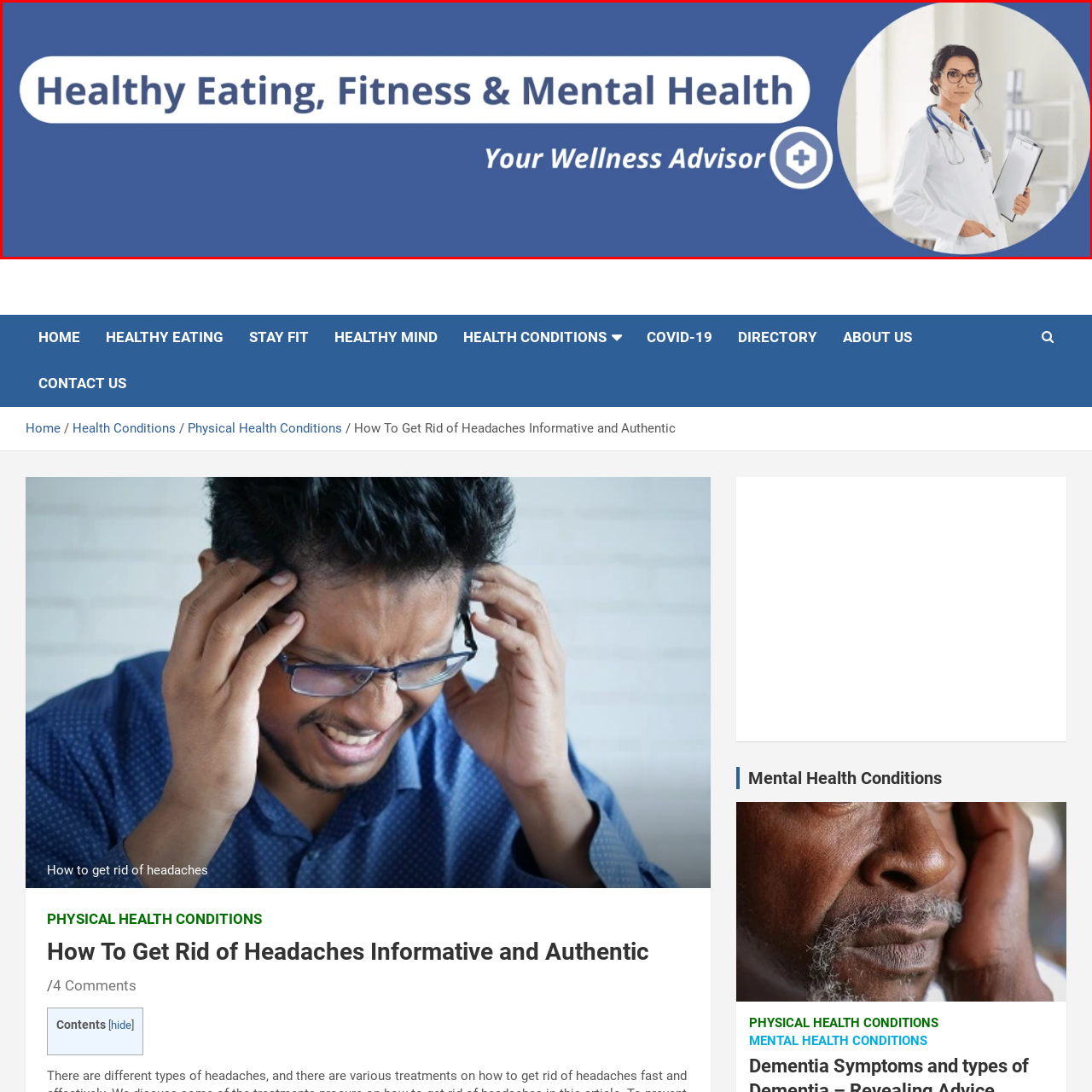What does 'Your Wellness Advisor' suggest?
Look at the image section surrounded by the red bounding box and provide a concise answer in one word or phrase.

Expertise and personalized advice